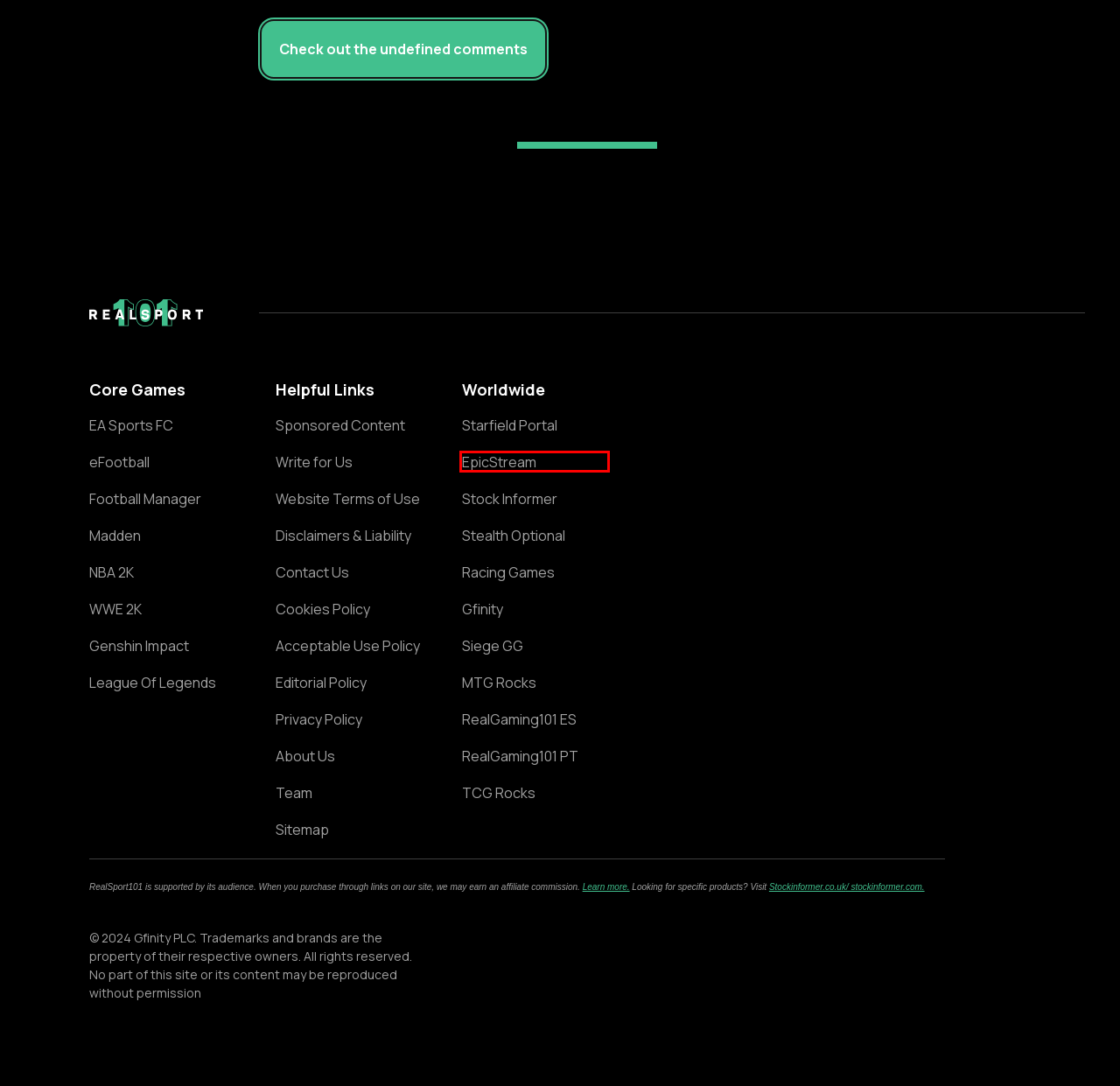Look at the screenshot of a webpage with a red bounding box and select the webpage description that best corresponds to the new page after clicking the element in the red box. Here are the options:
A. Cookies Policy
B. RealGaming.pt - Notícias sobre jogos, revisões, análises guias and mais!
C. Sponsored Content
D. Acceptable Use Policy
E. Epicstream - The Most Epic Fantasy & Science Fiction Site in Reality
F. MTG Rocks - Magic The Gathering Decks, Spoilers, Strategy & More!
G. Website Terms of Use
H. Stock Informer - Tracking stock of hard-to-find products

E